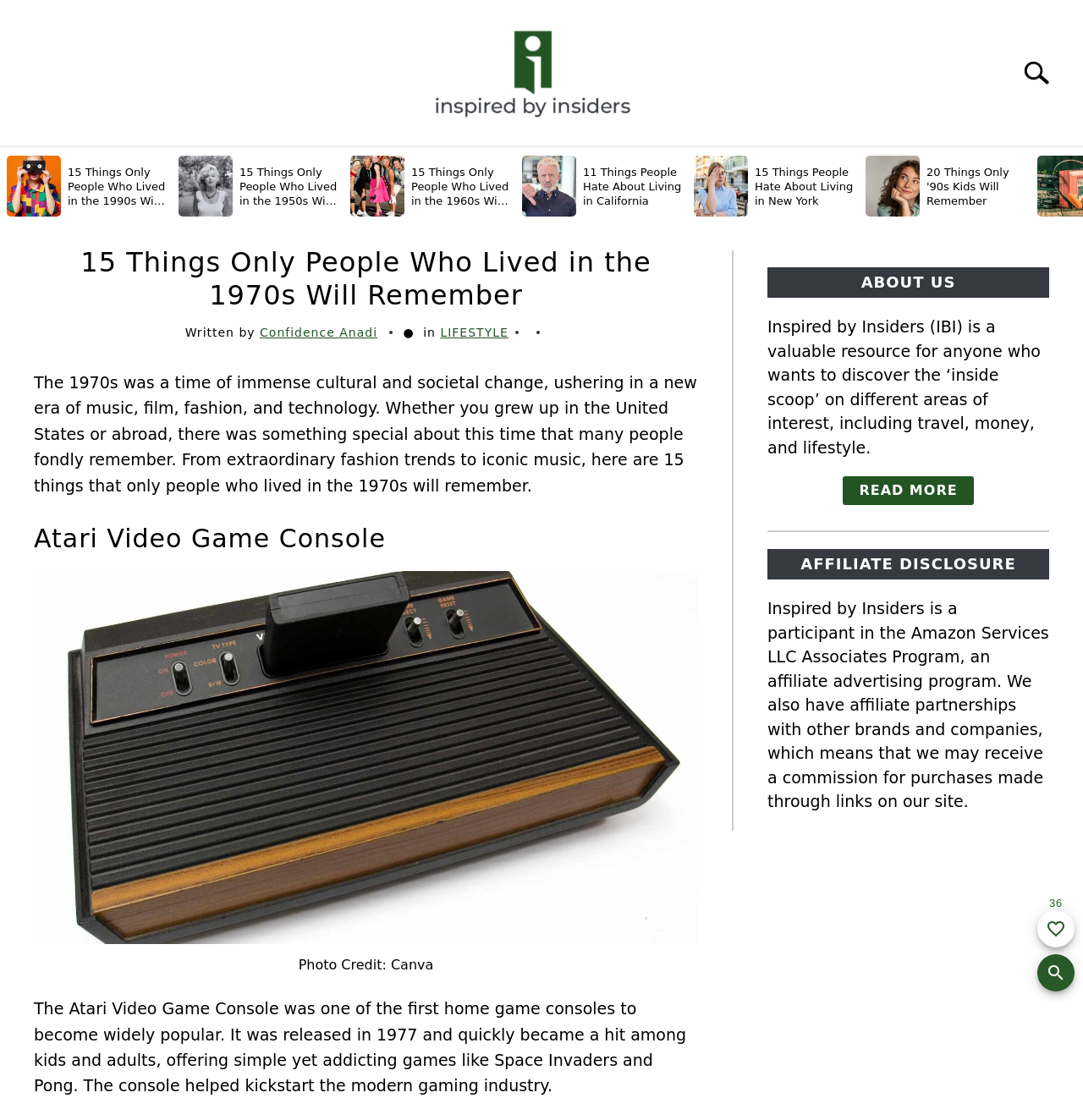Provide a short, one-word or phrase answer to the question below:
What is the name of the program that Inspired by Insiders is a participant in?

Amazon Services LLC Associates Program